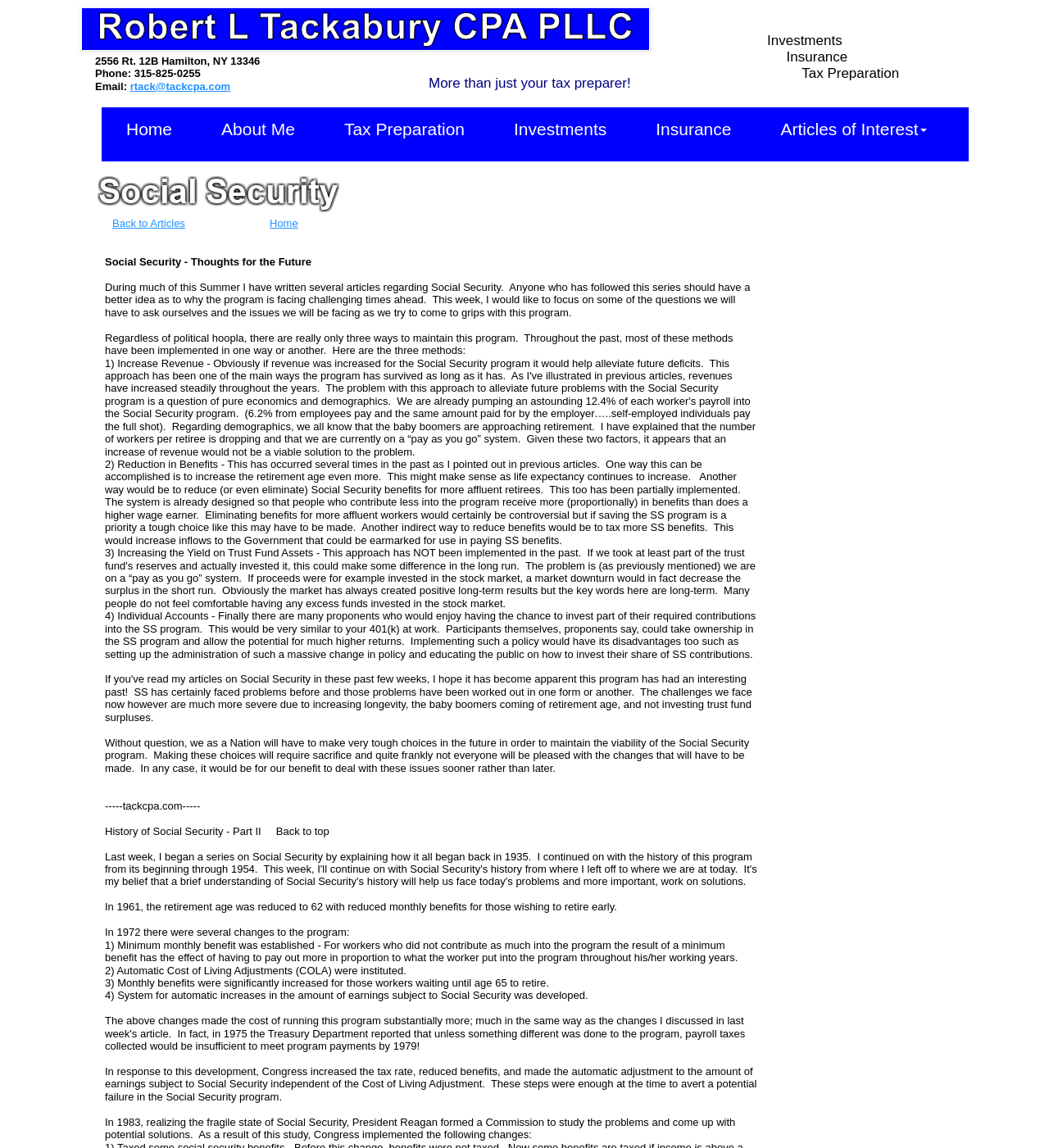What is the contact information for Robert Tackabury CPA PLCC?
Please provide a single word or phrase answer based on the image.

Phone: 315-825-0255, Email: rtack@tackcpa.com